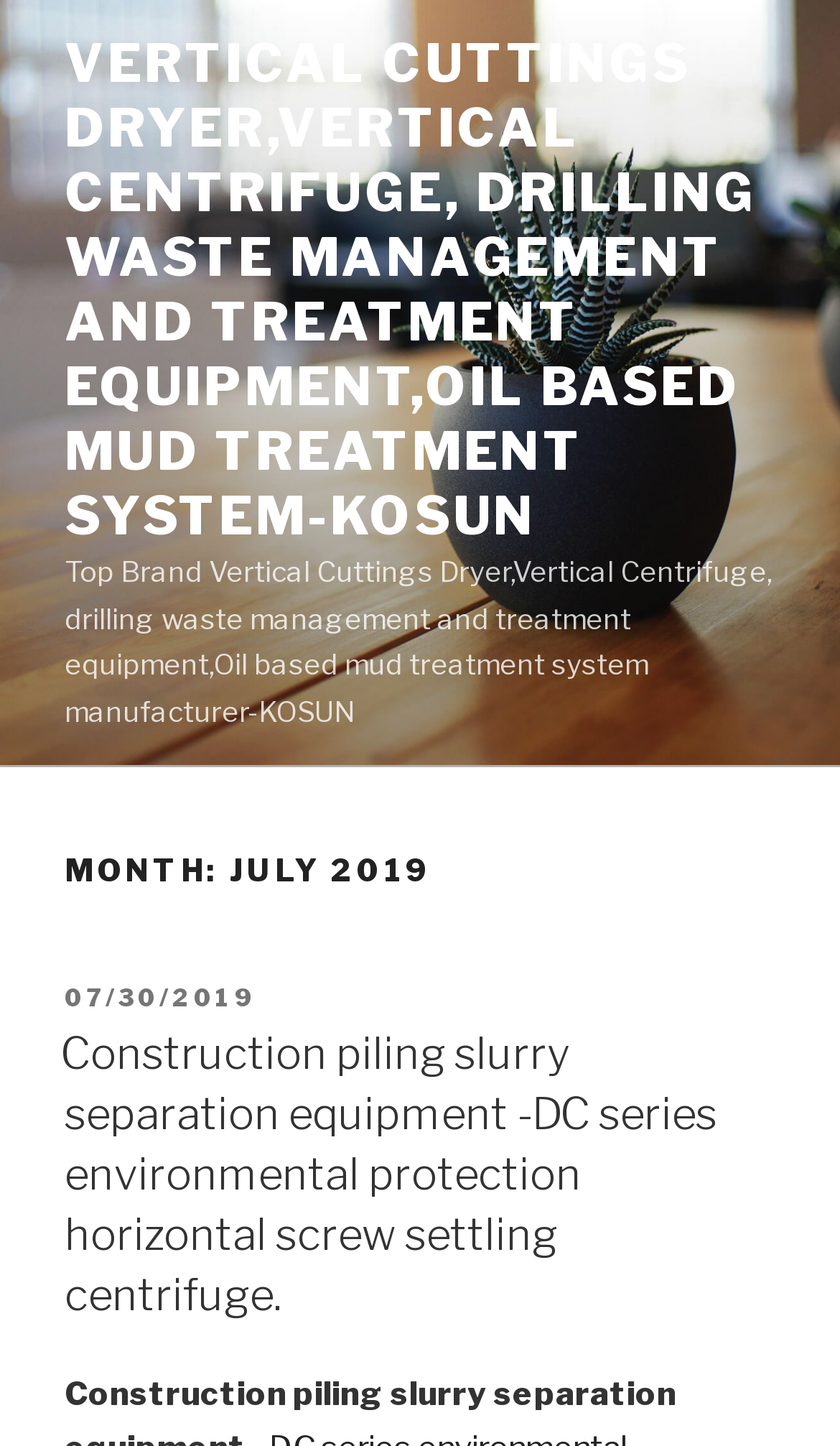Please answer the following question using a single word or phrase: What is the position of the 'POSTED ON' text?

Top-left